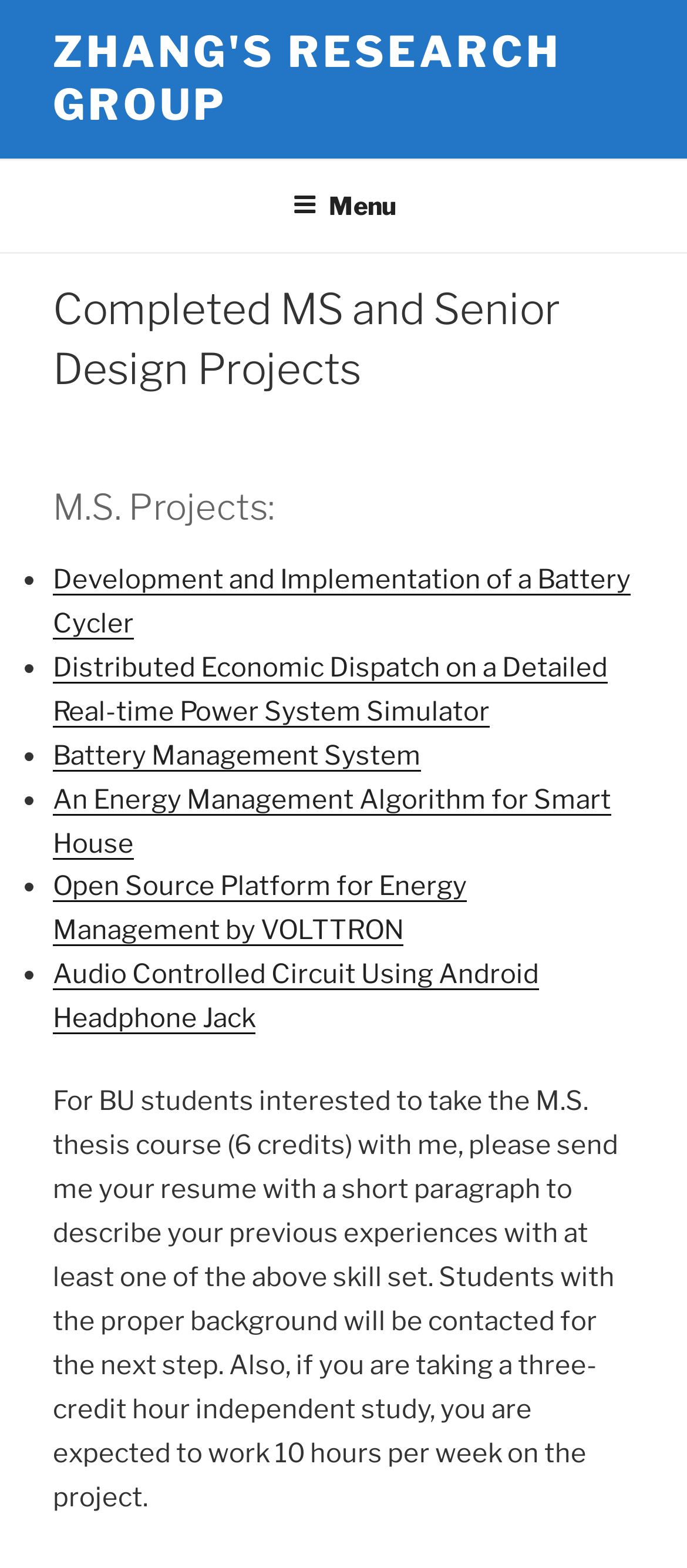Give a short answer to this question using one word or a phrase:
How many hours per week are expected for a three-credit hour independent study?

10 hours